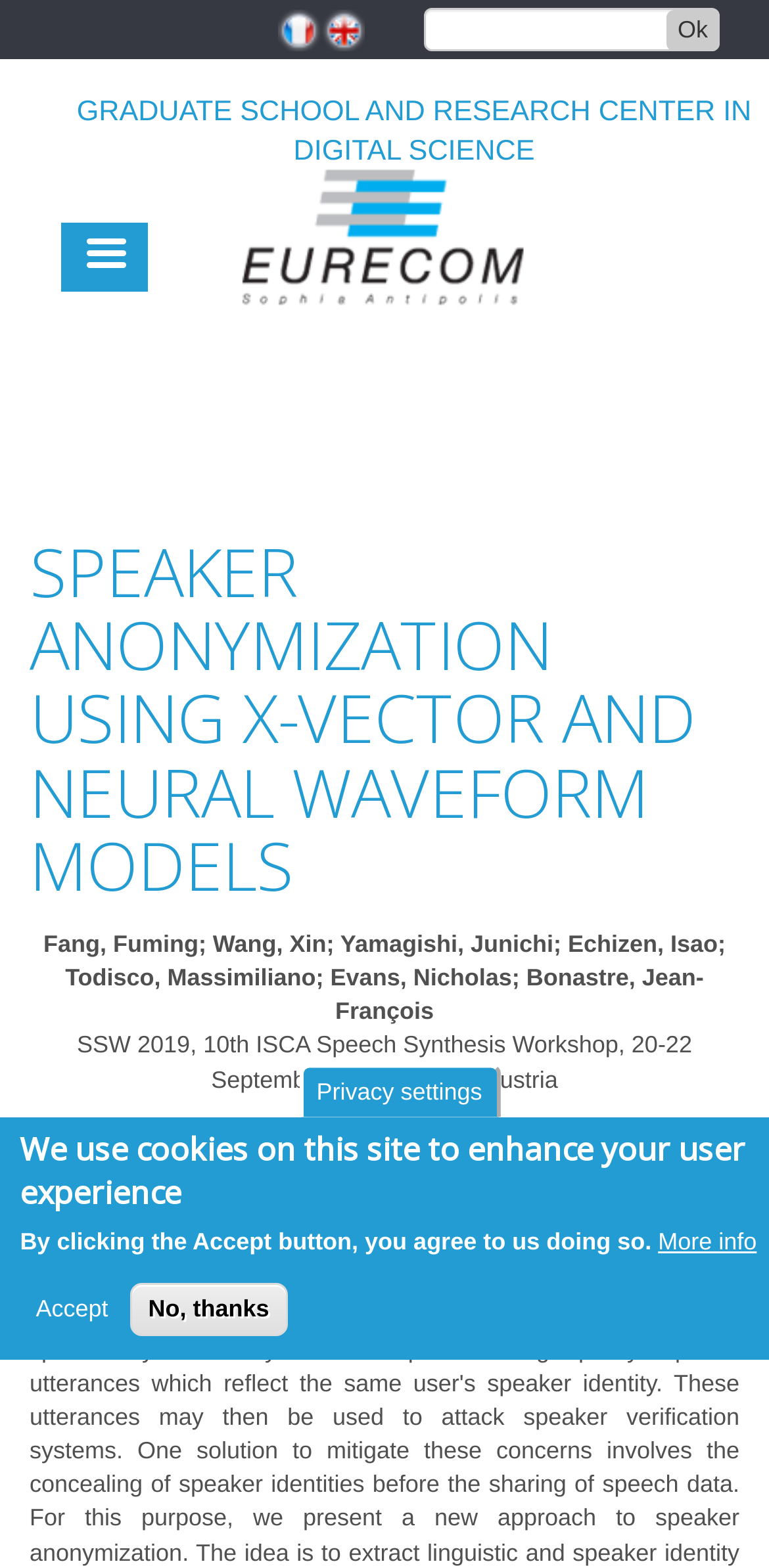Identify the bounding box coordinates of the clickable region required to complete the instruction: "Click the 'Ok' button". The coordinates should be given as four float numbers within the range of 0 and 1, i.e., [left, top, right, bottom].

[0.866, 0.006, 0.936, 0.033]